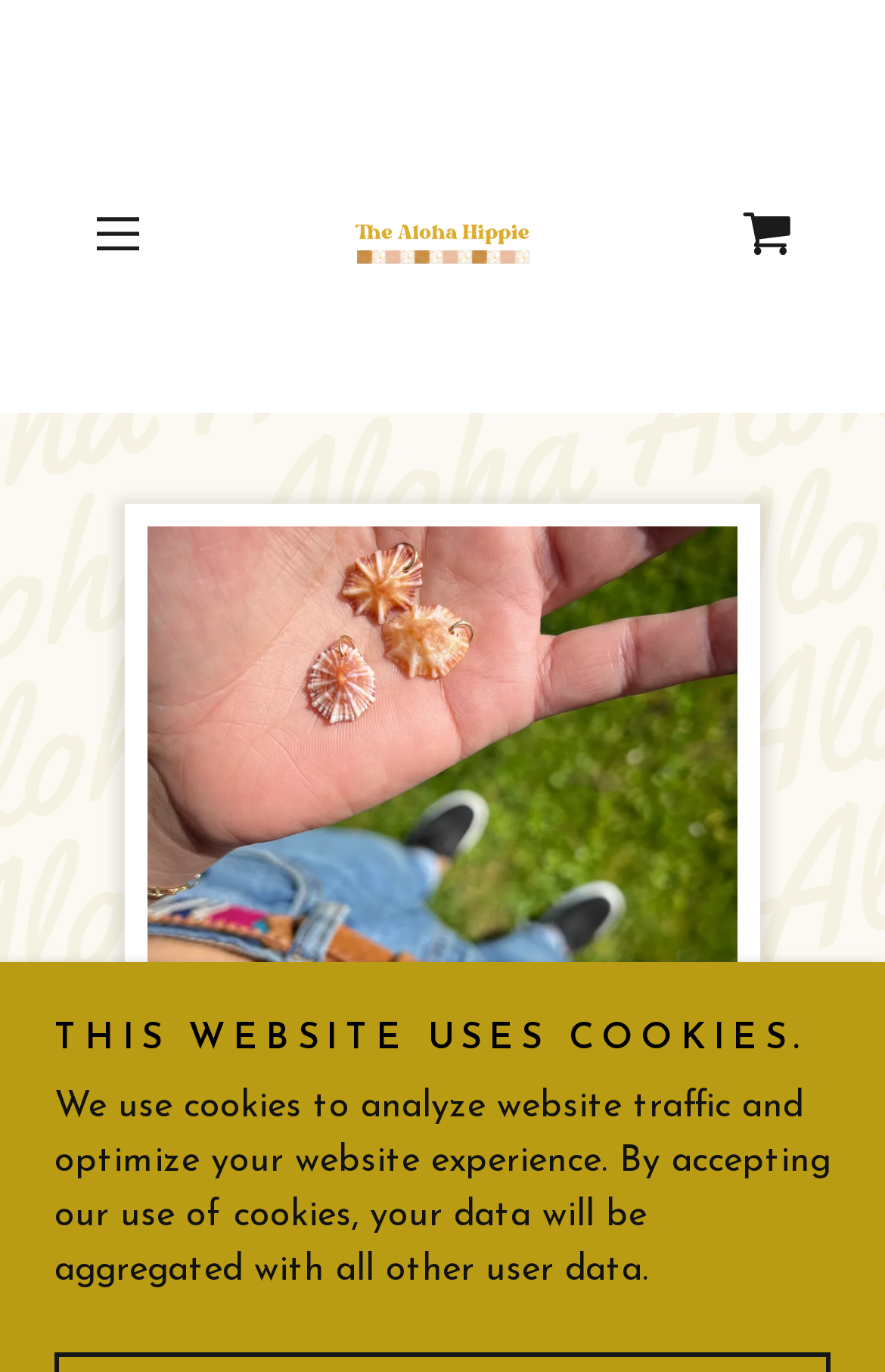Identify the bounding box coordinates of the HTML element based on this description: "aria-label="Hamburger Site Navigation Icon"".

[0.082, 0.137, 0.207, 0.203]